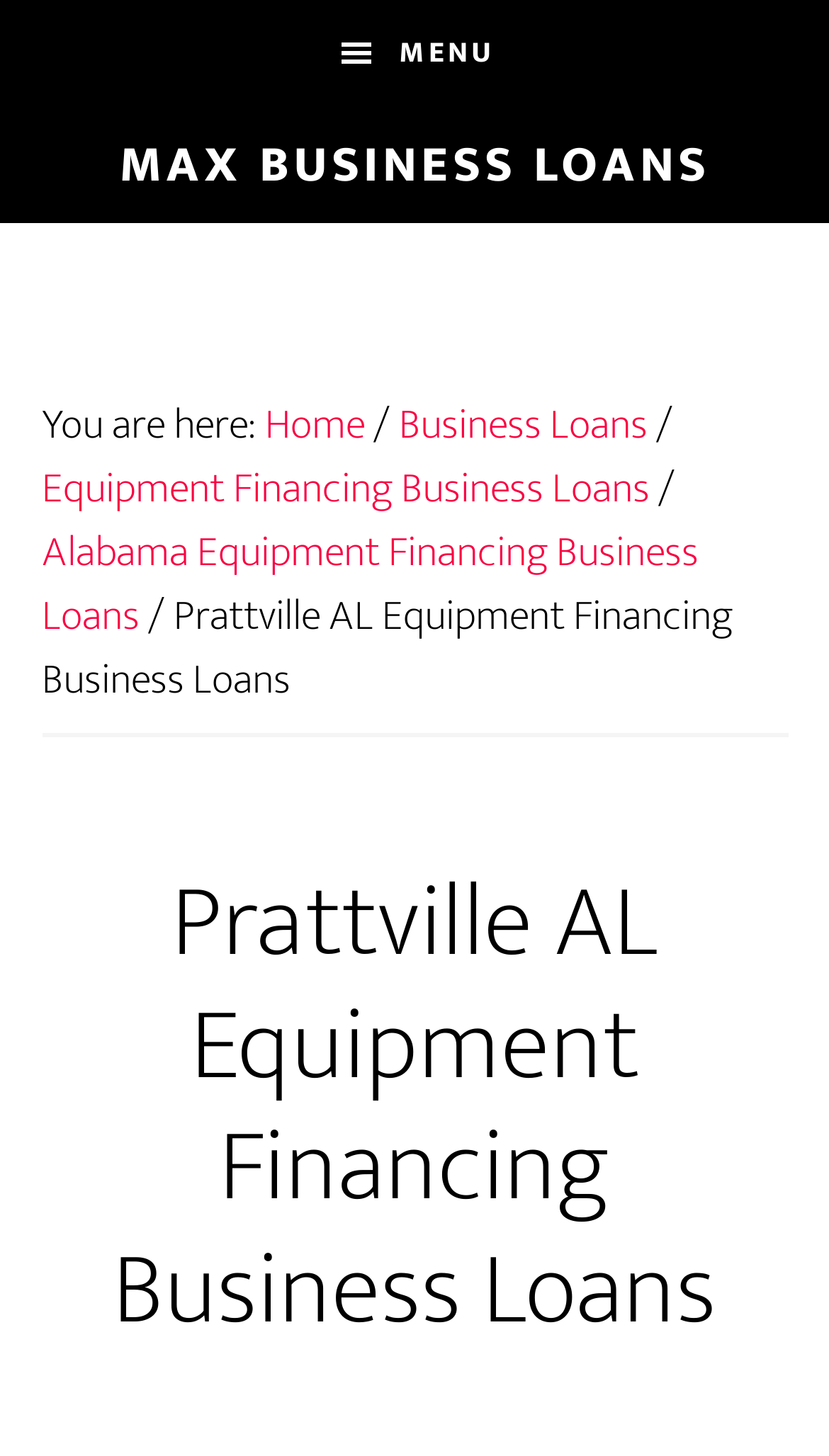Predict the bounding box for the UI component with the following description: "Menu".

[0.05, 0.0, 0.95, 0.073]